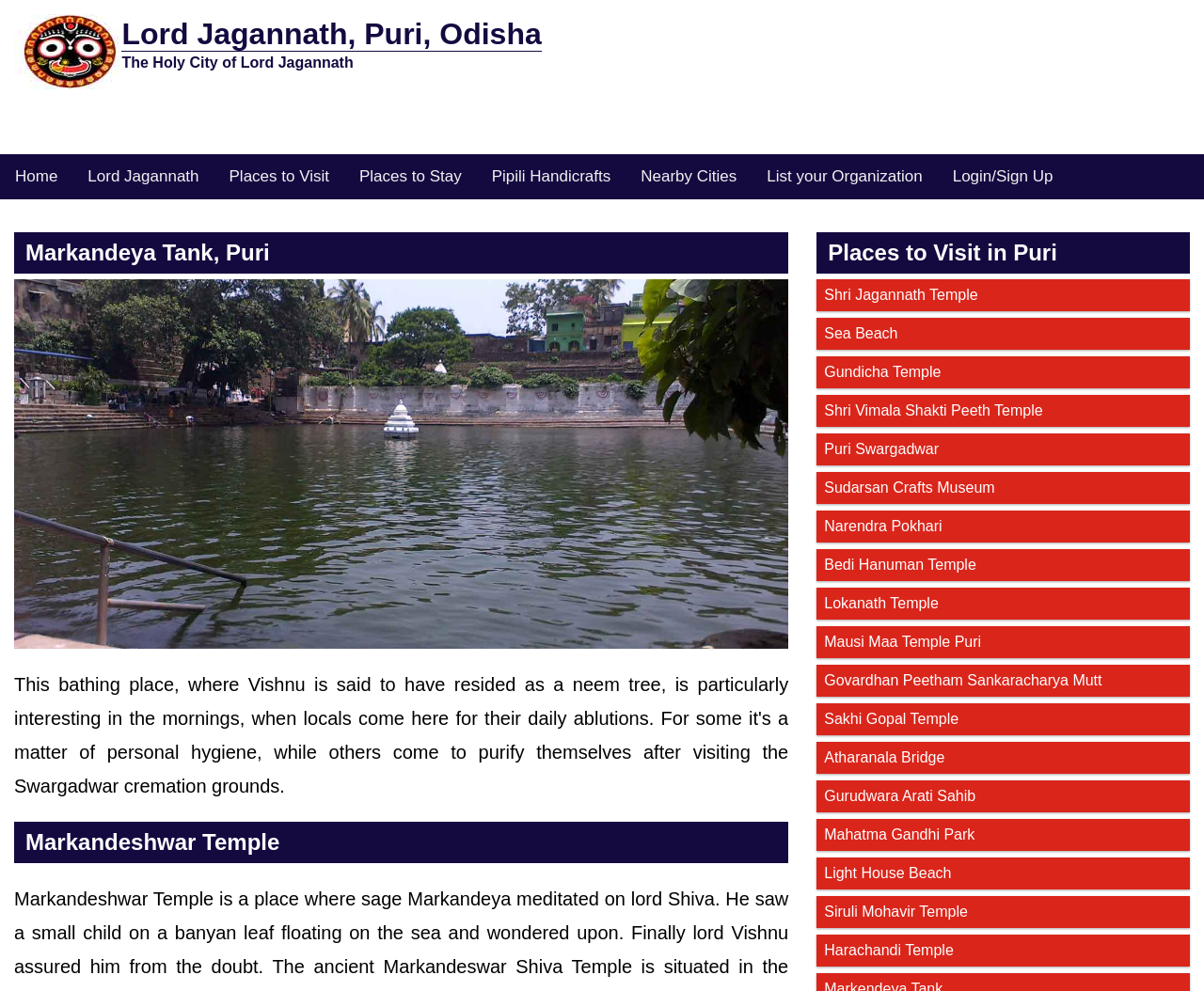Please identify the bounding box coordinates of the element I need to click to follow this instruction: "Go to the page of Shri Jagannath Temple".

[0.678, 0.282, 0.988, 0.314]